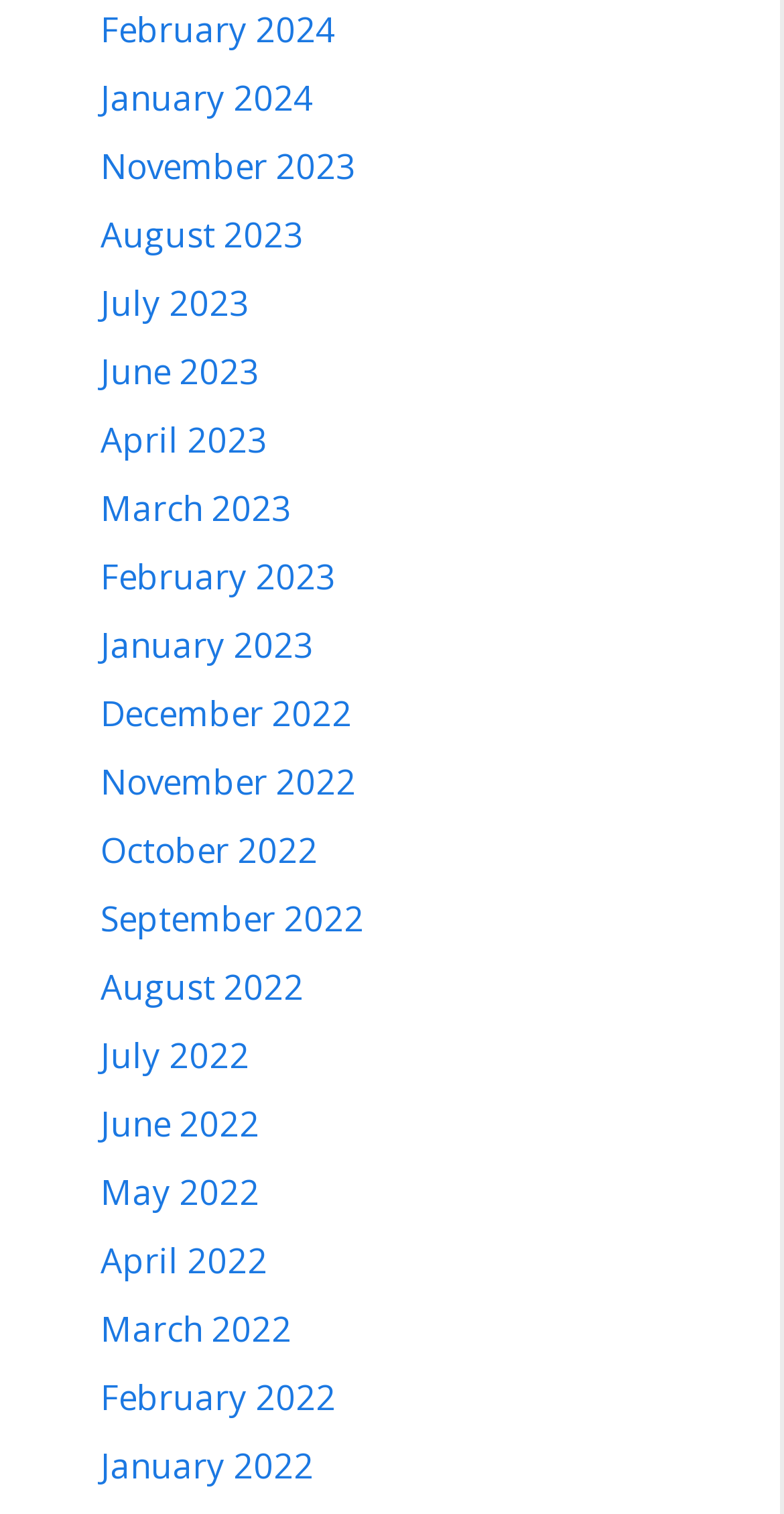Based on the image, provide a detailed response to the question:
How many links are there in total?

I can count the number of links in the list, and I find that there are 24 links in total, each representing a month from 2022 to 2024.